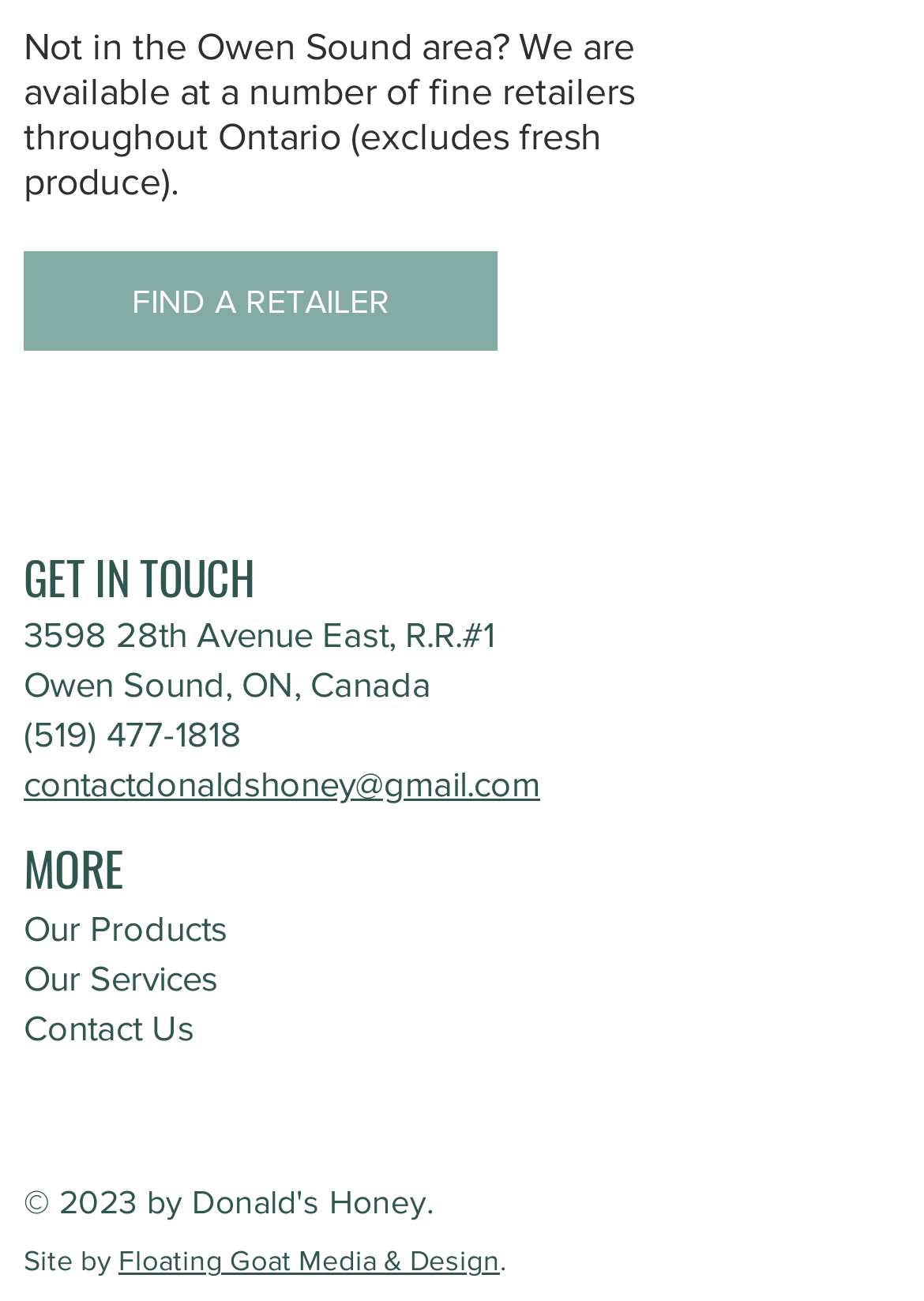Locate the bounding box coordinates of the area you need to click to fulfill this instruction: 'Find a retailer'. The coordinates must be in the form of four float numbers ranging from 0 to 1: [left, top, right, bottom].

[0.026, 0.194, 0.538, 0.27]